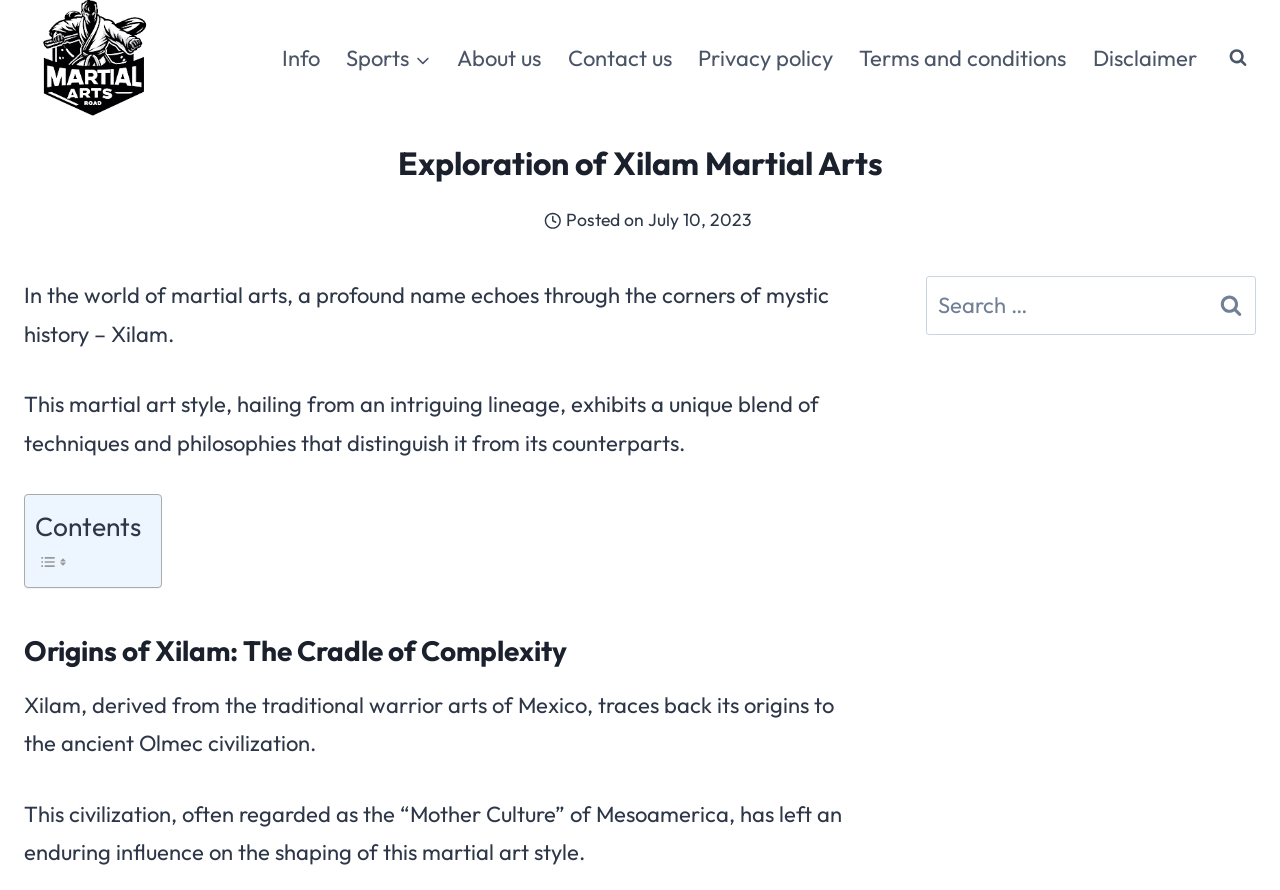Identify the bounding box coordinates for the UI element mentioned here: "parent_node: Search for: value="Search"". Provide the coordinates as four float values between 0 and 1, i.e., [left, top, right, bottom].

[0.942, 0.311, 0.981, 0.376]